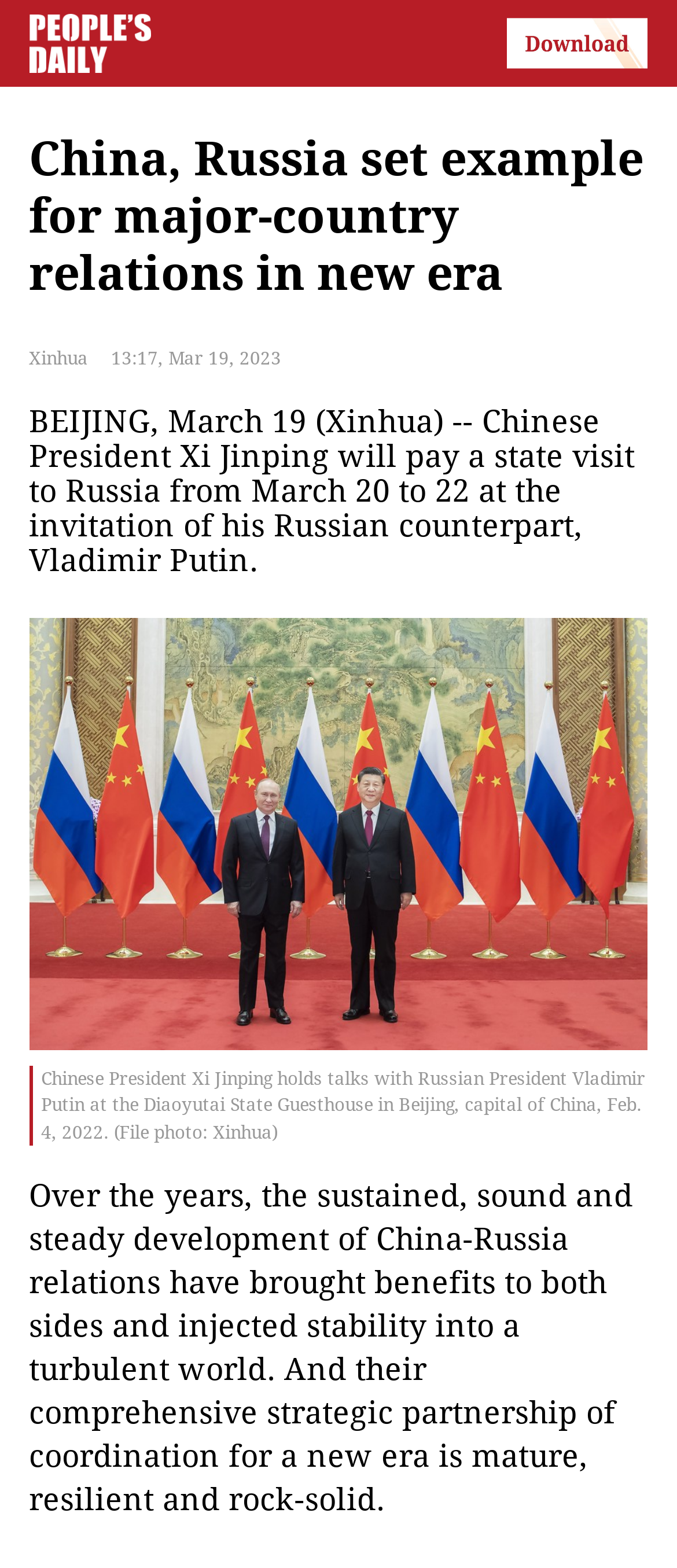Give a detailed account of the webpage, highlighting key information.

The webpage appears to be a news article page, with a prominent title "China, Russia set example for major-country relations in new era" at the top. Below the title, there is a small image on the left, which is likely the logo of the People's Daily English language App. 

On the top-right corner, there is another image, which seems to be a banner or an advertisement. 

The main content of the article is divided into several sections. The first section has a brief introduction to the news, stating that Chinese President Xi Jinping will pay a state visit to Russia from March 20 to 22 at the invitation of his Russian counterpart, Vladimir Putin. This section is attributed to Xinhua, a Chinese news agency, and is timestamped as 13:17, Mar 19, 2023.

Below this section, there is a large image that takes up most of the width of the page. The image is likely related to the news article, possibly showing Chinese President Xi Jinping and Russian President Vladimir Putin in a meeting.

The next section of the article provides more context to the news, with a caption stating that the image is a file photo of Chinese President Xi Jinping holding talks with Russian President Vladimir Putin at the Diaoyutai State Guesthouse in Beijing, capital of China, on Feb. 4, 2022.

The final section of the article appears to be a commentary or analysis of the China-Russia relations, stating that their comprehensive strategic partnership of coordination for a new era is mature, resilient, and rock-solid.